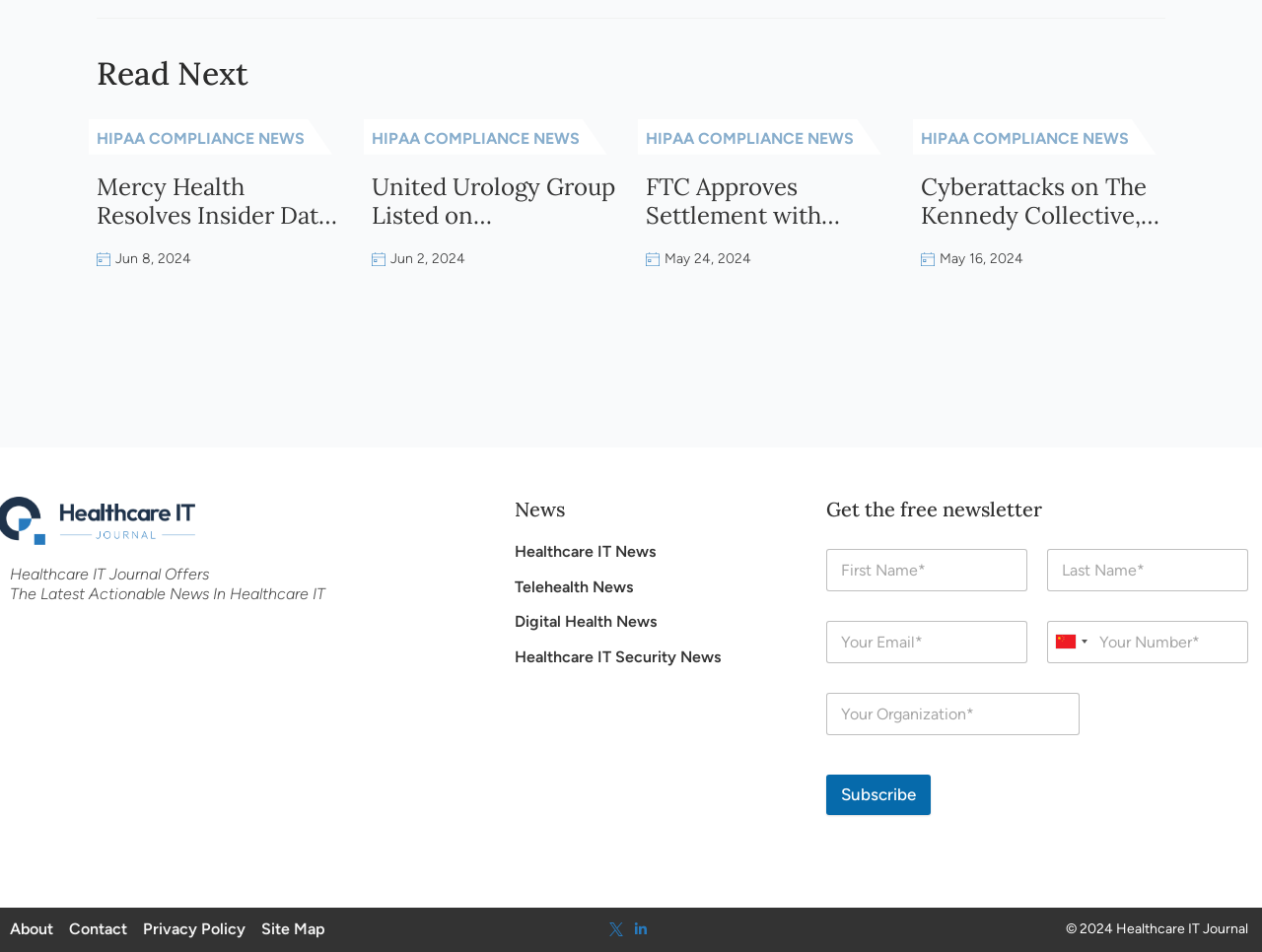Using the description "Healthcare IT News", predict the bounding box of the relevant HTML element.

[0.408, 0.569, 0.639, 0.591]